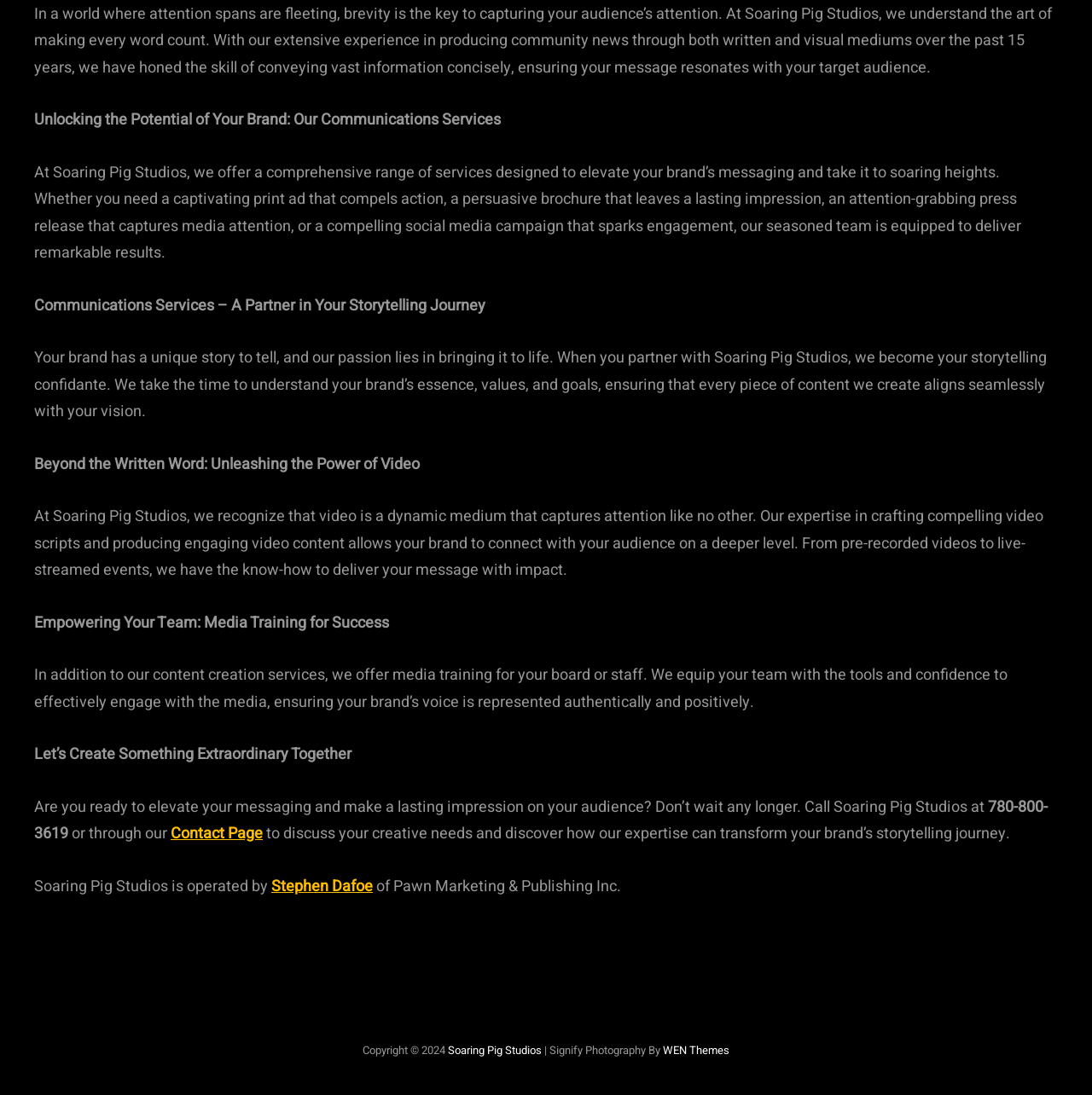What is the main service offered by Soaring Pig Studios?
Provide a thorough and detailed answer to the question.

Based on the webpage content, Soaring Pig Studios offers a range of services including community news production, print ads, brochures, press releases, social media campaigns, and video content creation. The webpage highlights the importance of brevity in capturing audience attention and how Soaring Pig Studios can help elevate brand messaging.